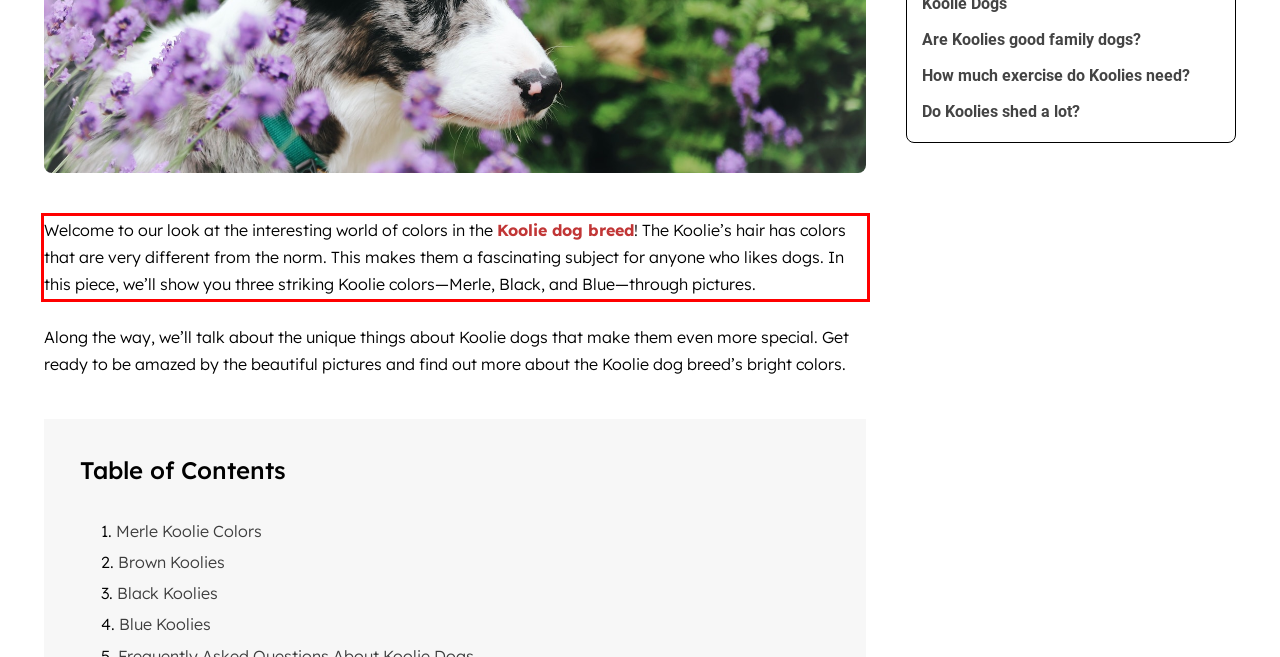Identify and extract the text within the red rectangle in the screenshot of the webpage.

Welcome to our look at the interesting world of colors in the Koolie dog breed! The Koolie’s hair has colors that are very different from the norm. This makes them a fascinating subject for anyone who likes dogs. In this piece, we’ll show you three striking Koolie colors—Merle, Black, and Blue—through pictures.